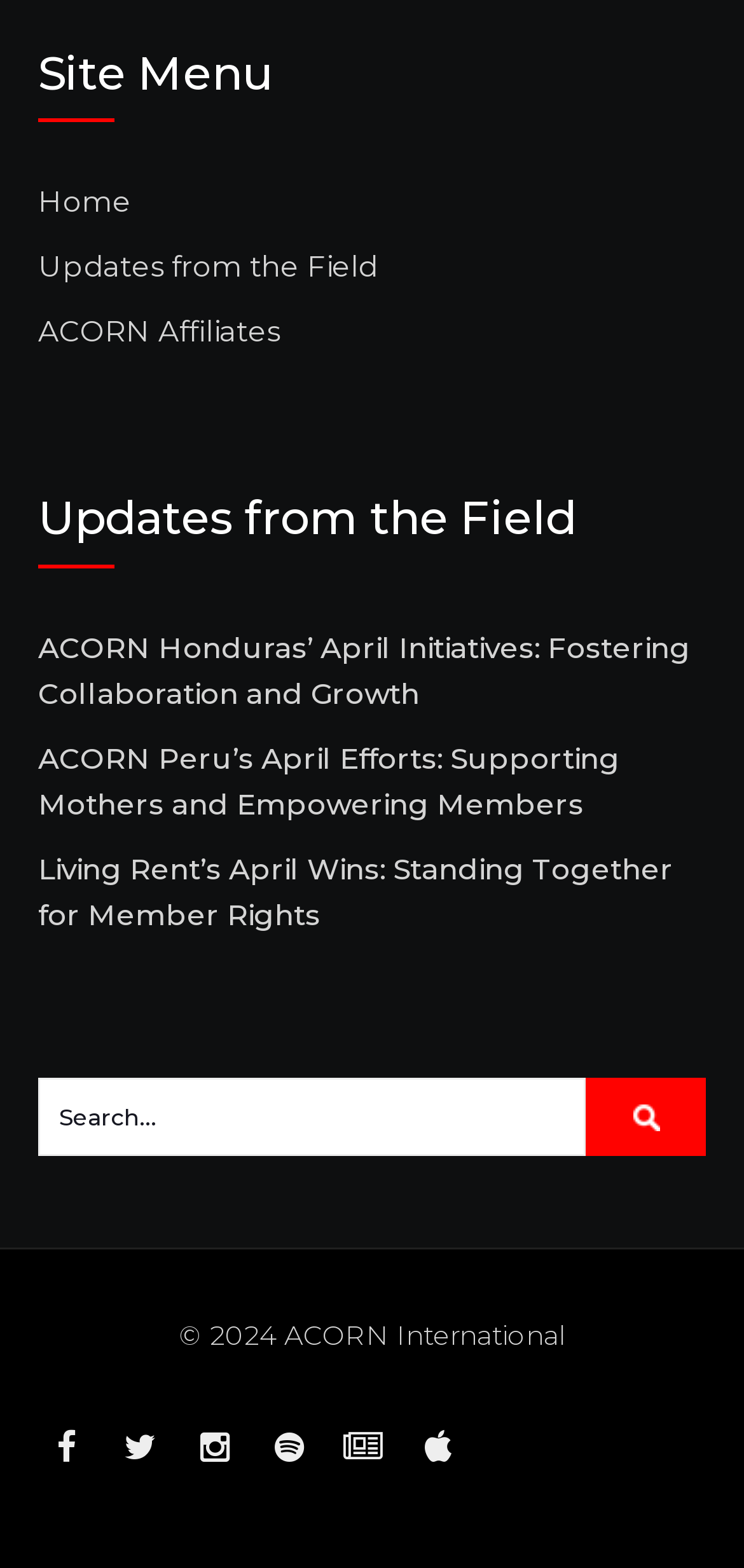Determine the bounding box coordinates of the section I need to click to execute the following instruction: "View store policy". Provide the coordinates as four float numbers between 0 and 1, i.e., [left, top, right, bottom].

None